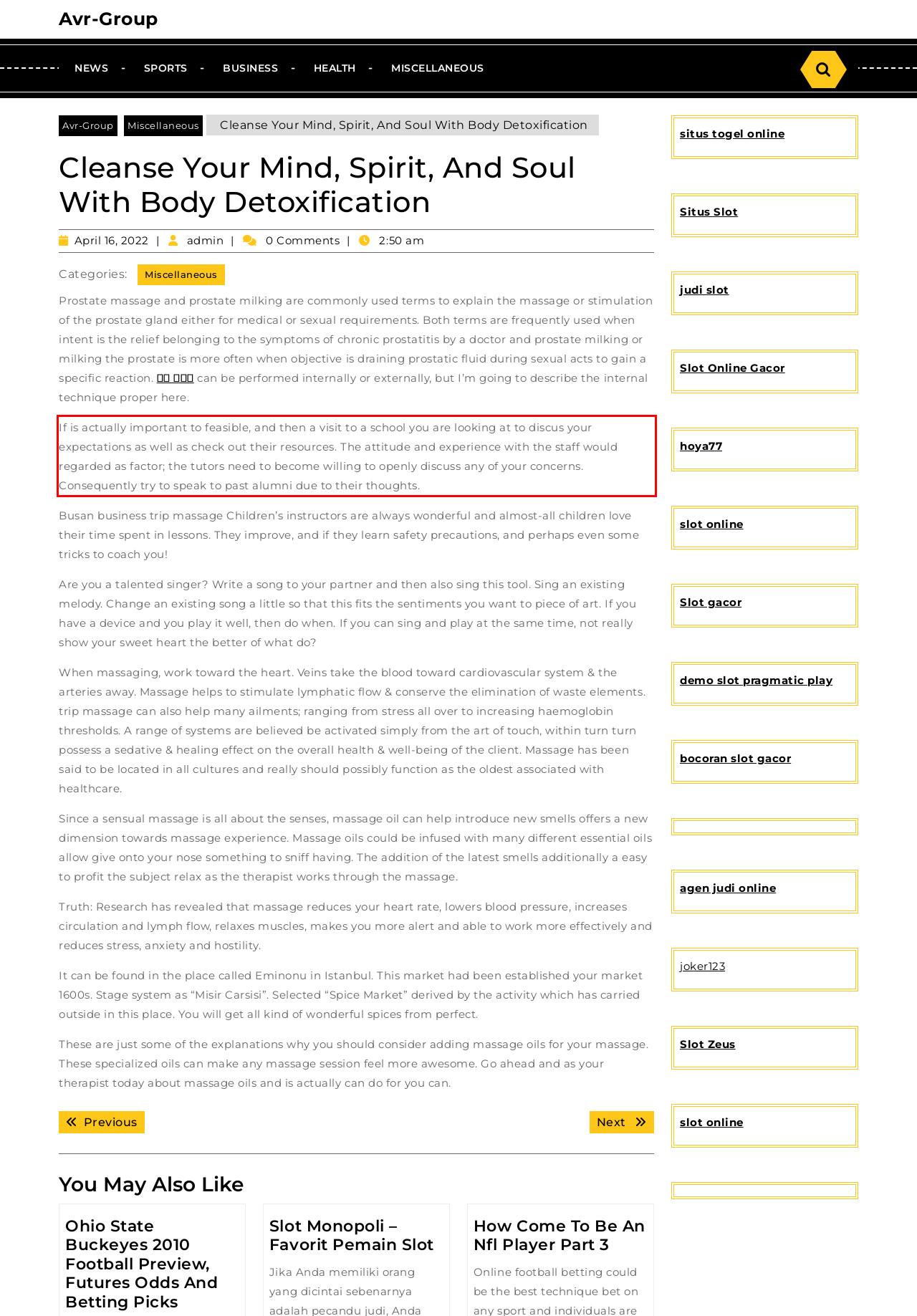Using the provided webpage screenshot, identify and read the text within the red rectangle bounding box.

If is actually important to feasible, and then a visit to a school you are looking at to discus your expectations as well as check out their resources. The attitude and experience with the staff would regarded as factor; the tutors need to become willing to openly discuss any of your concerns. Consequently try to speak to past alumni due to their thoughts.